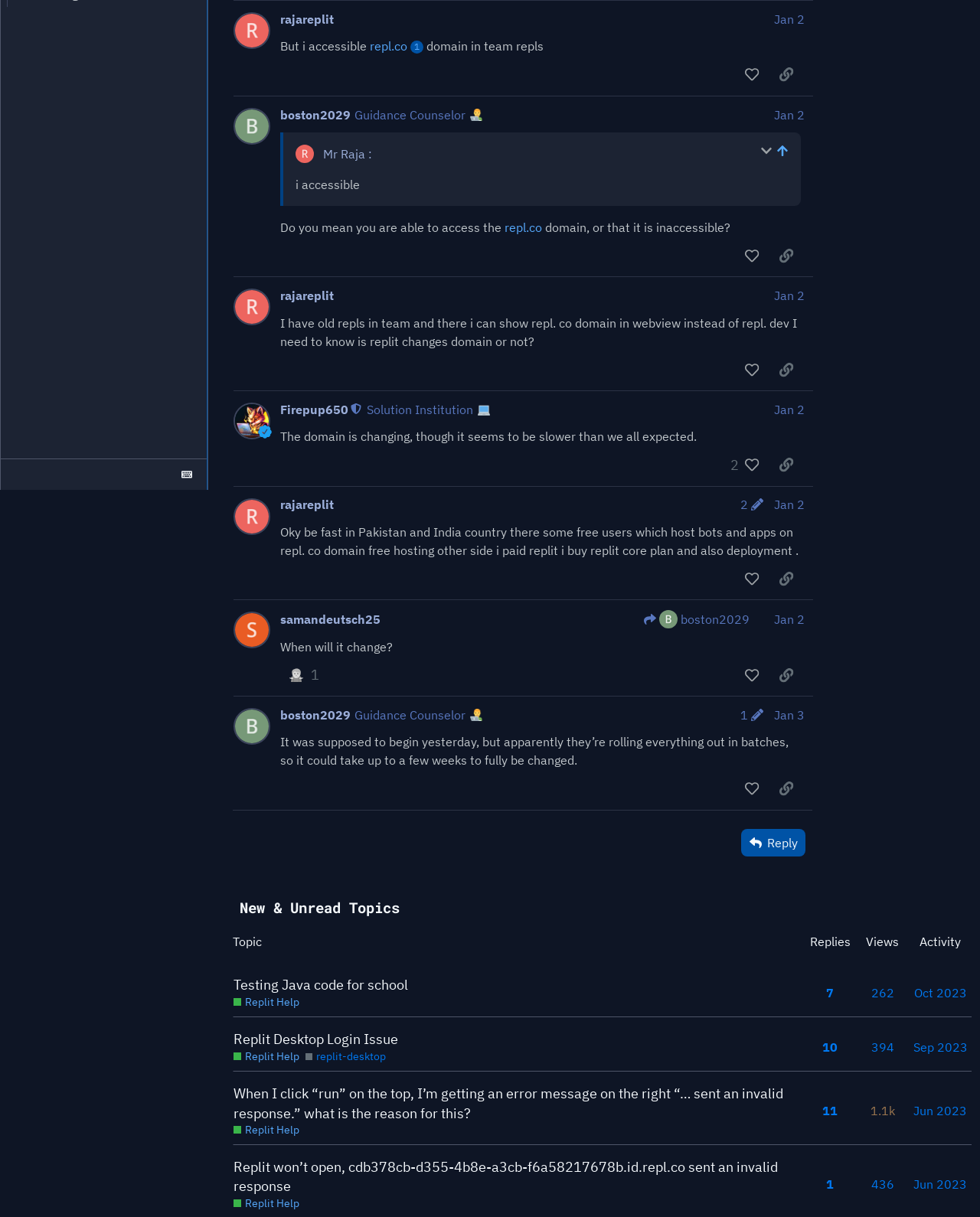Locate the bounding box coordinates of the UI element described by: "School of Human Ecology". The bounding box coordinates should consist of four float numbers between 0 and 1, i.e., [left, top, right, bottom].

None